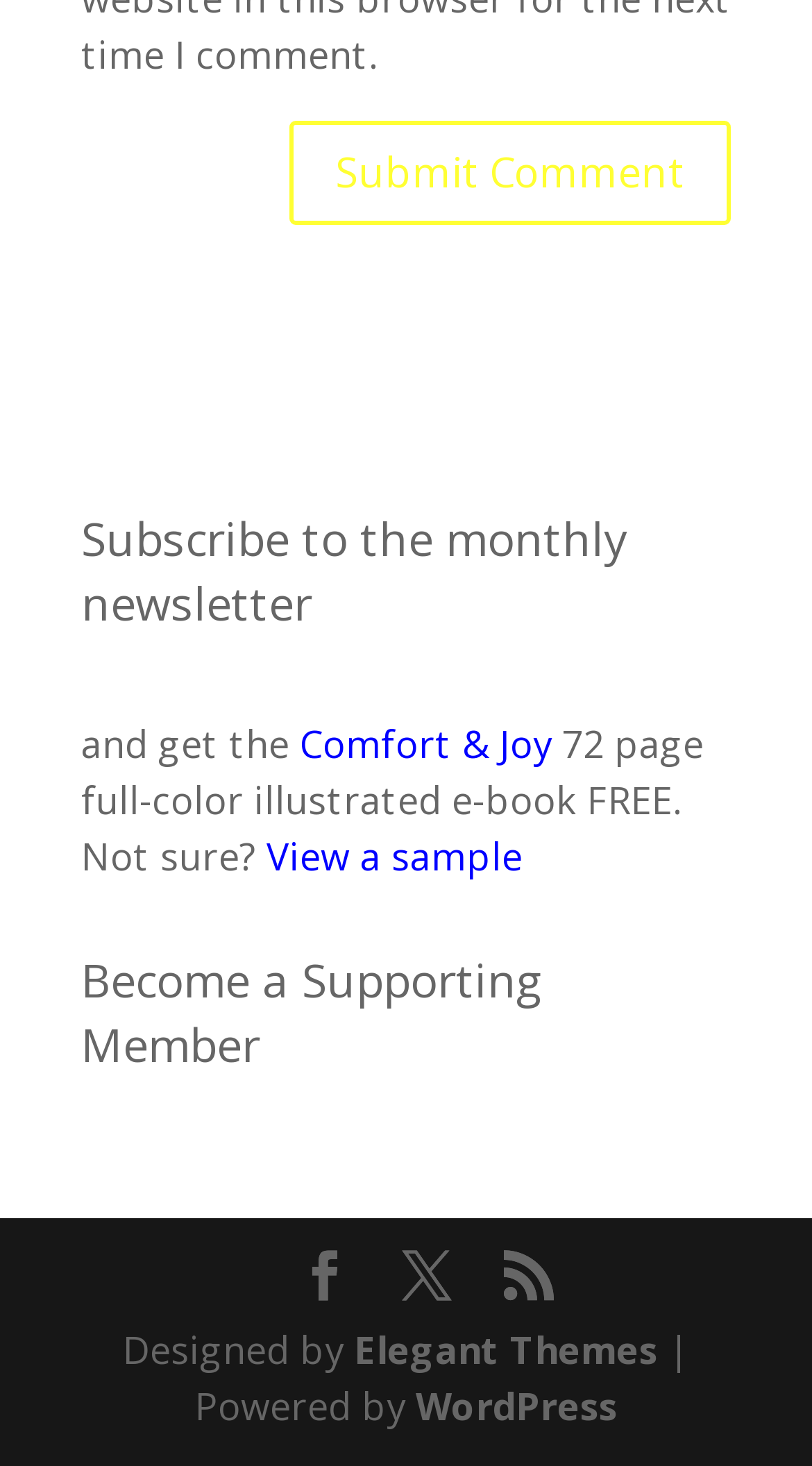Determine the bounding box coordinates of the UI element described below. Use the format (top-left x, top-left y, bottom-right x, bottom-right y) with floating point numbers between 0 and 1: Facebook

[0.369, 0.852, 0.431, 0.891]